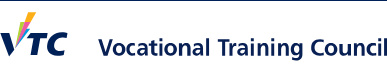What is written beneath the 'VTC' acronym?
Refer to the image and give a detailed response to the question.

According to the caption, beneath the acronym 'VTC', the full name 'Vocational Training Council' is displayed in a clean, professional font, signifying the organization's commitment to providing quality education and training.